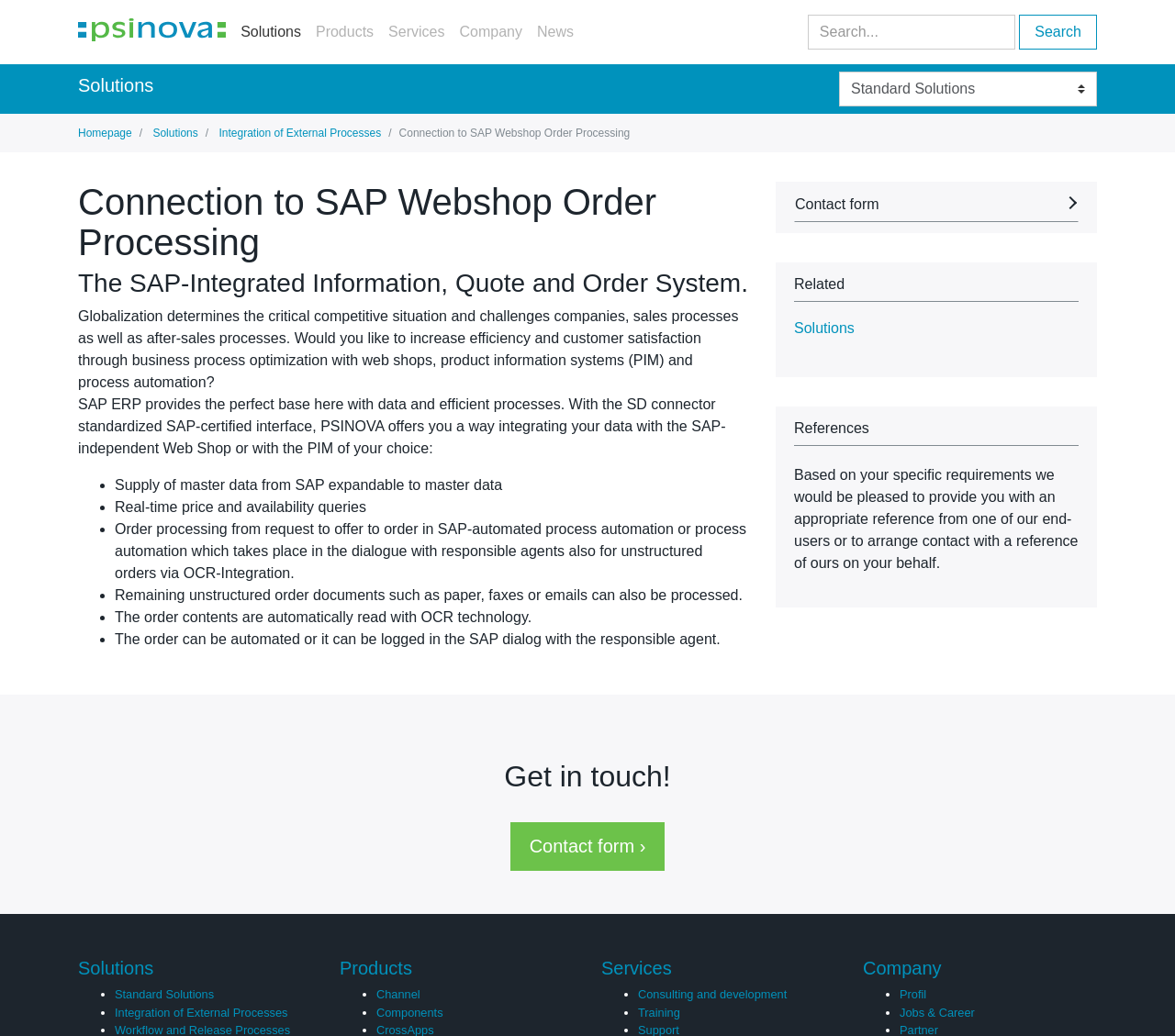Respond to the question below with a single word or phrase: What can be arranged by PSINOVA for potential customers?

Reference contact